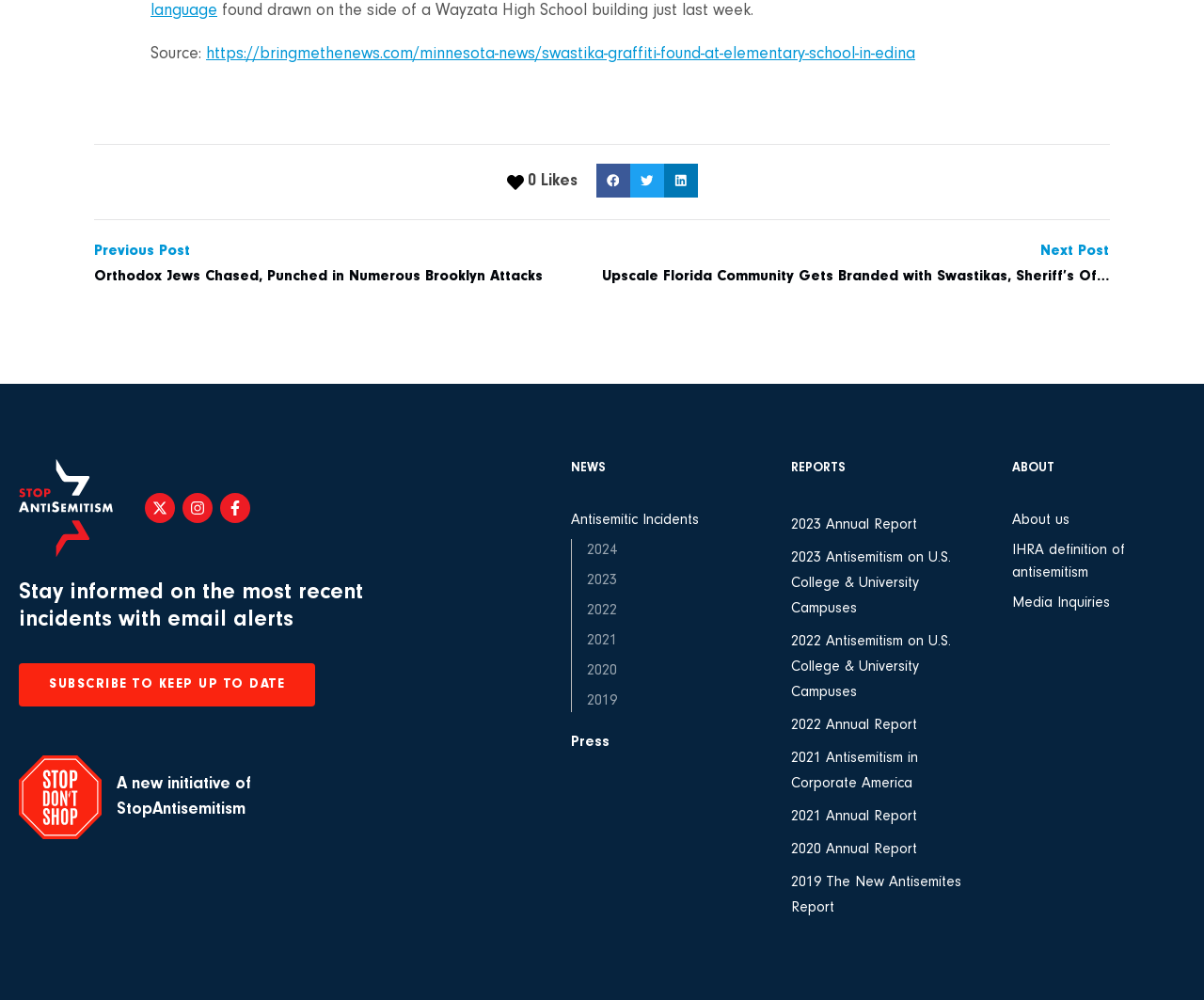Kindly provide the bounding box coordinates of the section you need to click on to fulfill the given instruction: "Share on facebook".

[0.495, 0.164, 0.523, 0.198]